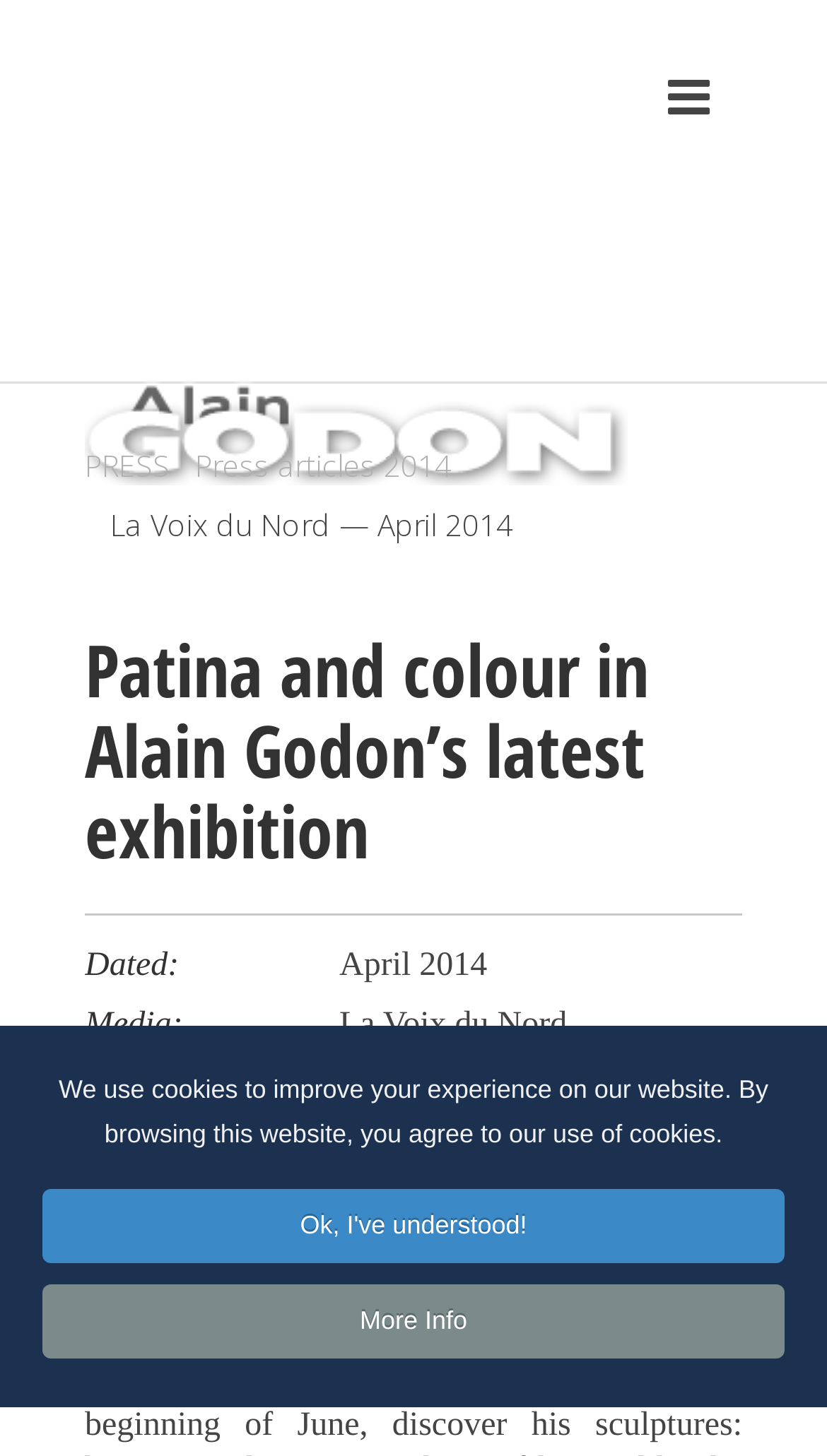Find the headline of the webpage and generate its text content.

Patina and colour in Alain Godon’s lat­est exhibition